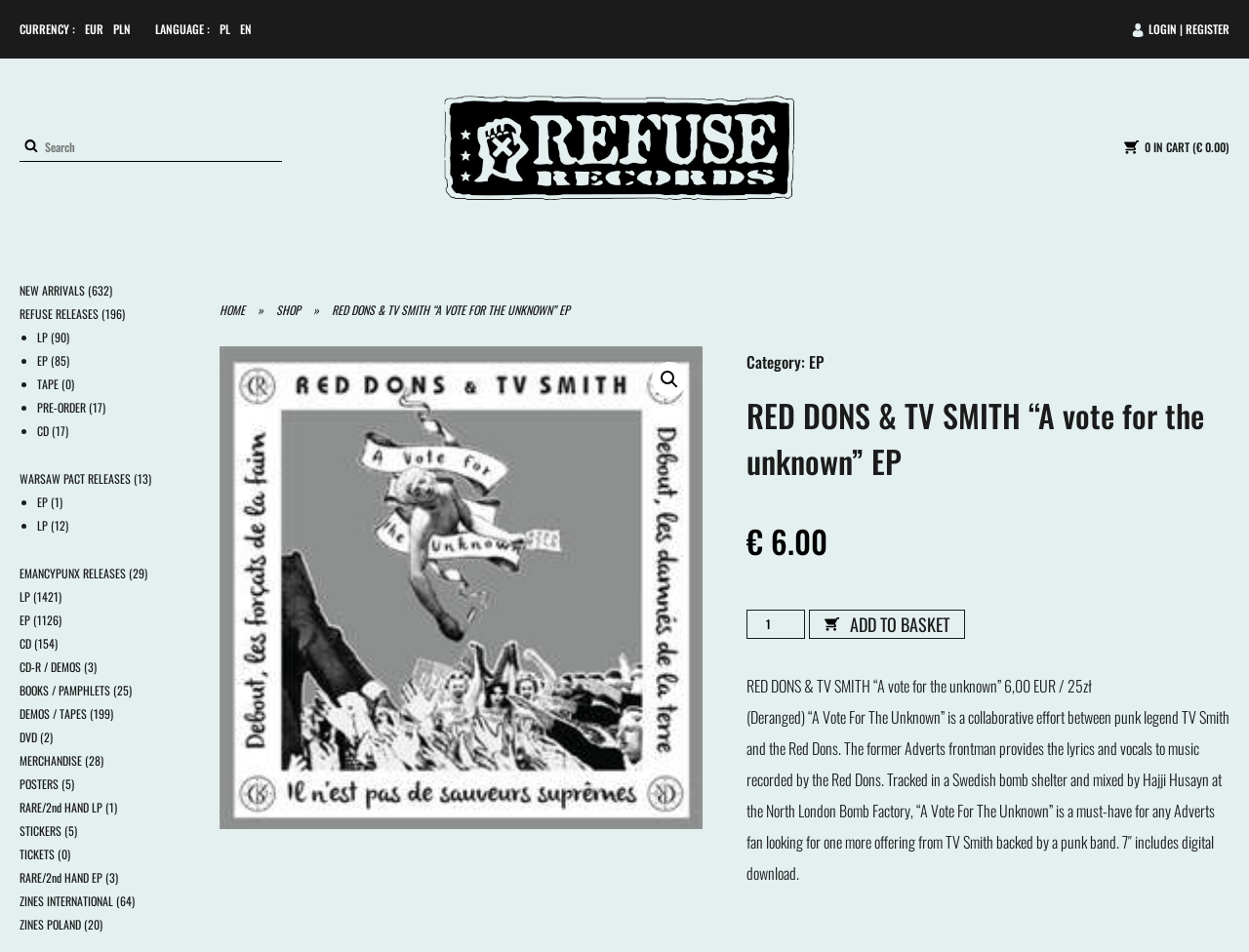Detail the webpage's structure and highlights in your description.

This webpage appears to be an online store or music platform, with a focus on punk music. At the top of the page, there is a navigation menu with links to "HOME", "SHOP", and other sections. Below this, there is a search bar with a "Search" button and a textbox to input search queries.

To the right of the search bar, there is a "Koszyk" (Polish for "basket") button with a count of 0 items in the cart, displayed in euros. Above this, there is a logo image and a "User LOGIN | REGISTER" link with a small user icon.

The main content of the page is divided into sections, with headings such as "NEW ARRIVALS", "REFUSE RELEASES", and "WARSAW PACT RELEASES". Each section contains a list of links to specific music releases, with accompanying text indicating the number of items in each category. There are also links to other categories, such as "LP", "EP", "TAPE", and "CD", with corresponding counts.

The page also features a prominent display of the "RED DONS & TV SMITH “A VOTE FOR THE UNKNOWN” EP" release, with a link to more information. Additionally, there is a currency selector at the top of the page, allowing users to switch between euros and Polish złoty.

Overall, the page appears to be a music store or platform, with a focus on punk music and a variety of releases and categories to browse.